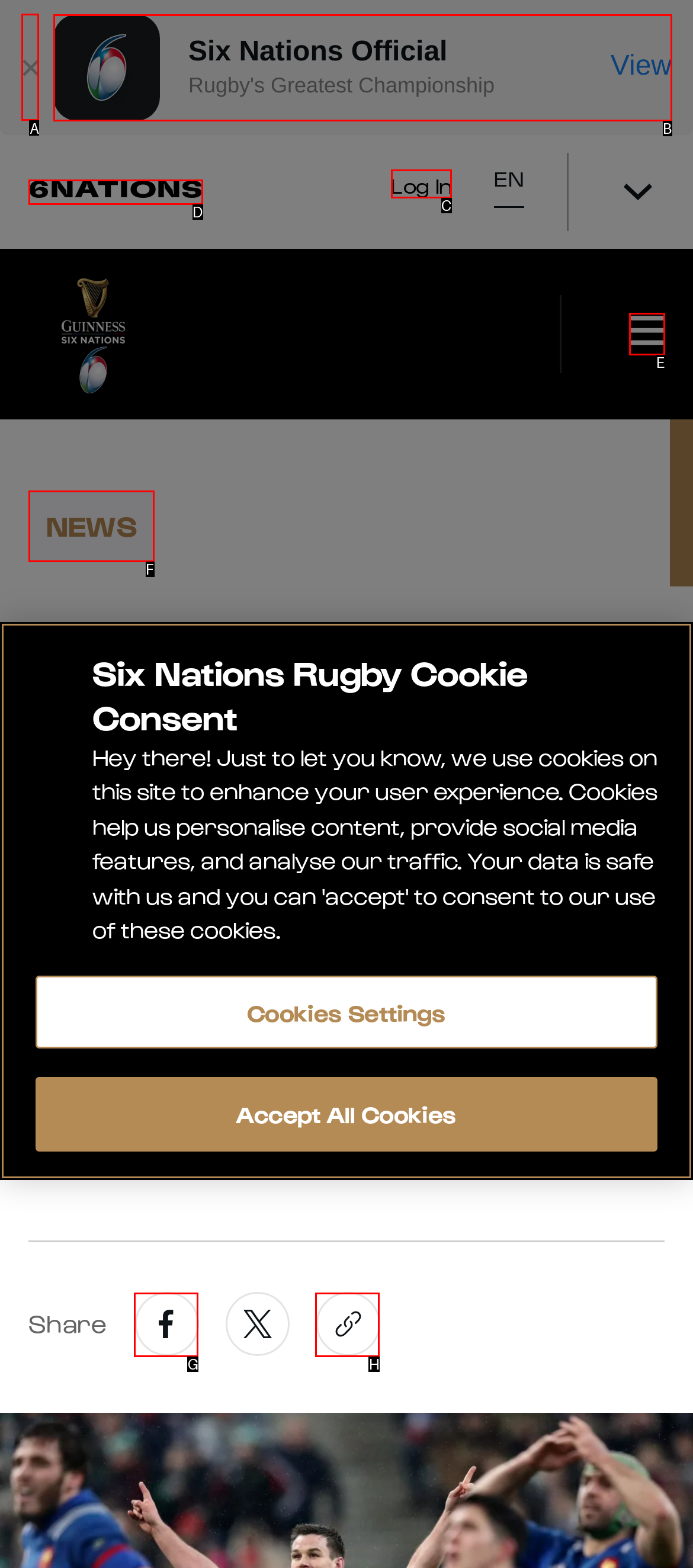Select the HTML element to finish the task: Close the video Reply with the letter of the correct option.

A